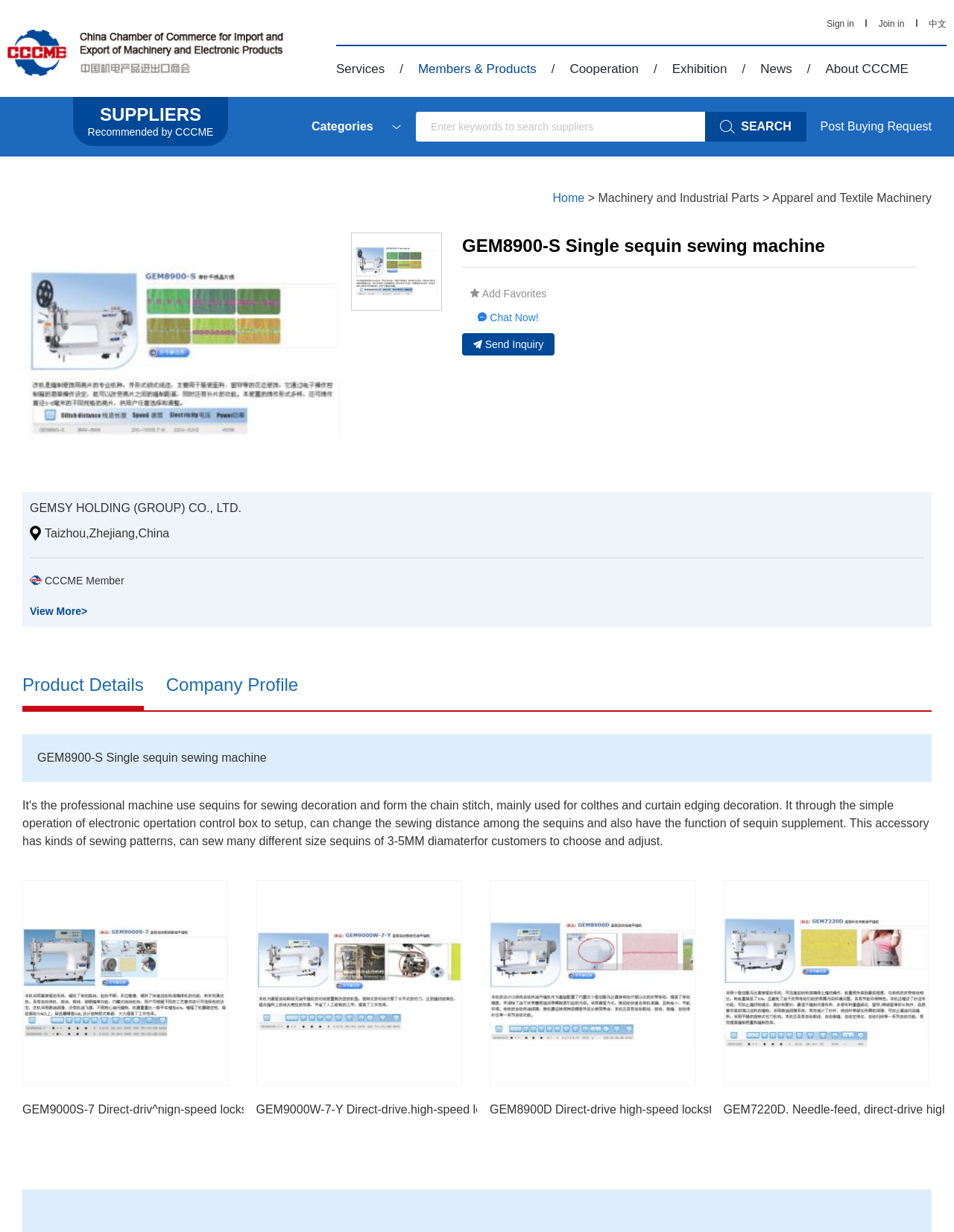Give an extensive and precise description of the webpage.

This webpage is about a single sequin sewing machine, GEM8900-S. At the top left corner, there is a link to the China Chamber of Commerce, accompanied by an image. On the top right corner, there are links to sign in, join in, and switch to Chinese language. Below these links, there is a navigation menu with links to services, members and products, cooperation, exhibition, news, and about CCCME.

In the main content area, there is a search bar with a button to search suppliers. Below the search bar, there is a description list with a term "Categories". On the right side of the description list, there is a link to post a buying request.

Below the search bar and description list, there is a layout table that takes up most of the page. The table contains an image of the GEM8900-S single sequin sewing machine, followed by a heading with the same name. Below the heading, there are links to add favorites, chat now, and send an inquiry, each accompanied by an image.

On the left side of the table, there is information about the supplier, GEMSY HOLDING (GROUP) CO., LTD., including their location and a CCCME member logo. There is also a link to view more information.

Below the supplier information, there are two tabs, "Product Details" and "Company Profile". The "Product Details" tab is currently active, displaying information about the GEM8900-S single sequin sewing machine.

Further down the page, there are three links to other products, each with an image and a heading. The products are GEM9000S-7 Direct-drive high-speed lockstitch sewing machine, GEM9000W-7-Y Direct-drive high-speed lockstitch sewing machine, and GEM8900D Direct-drive high-speed lockstitch sewing machine. Each product has a link to view more information.